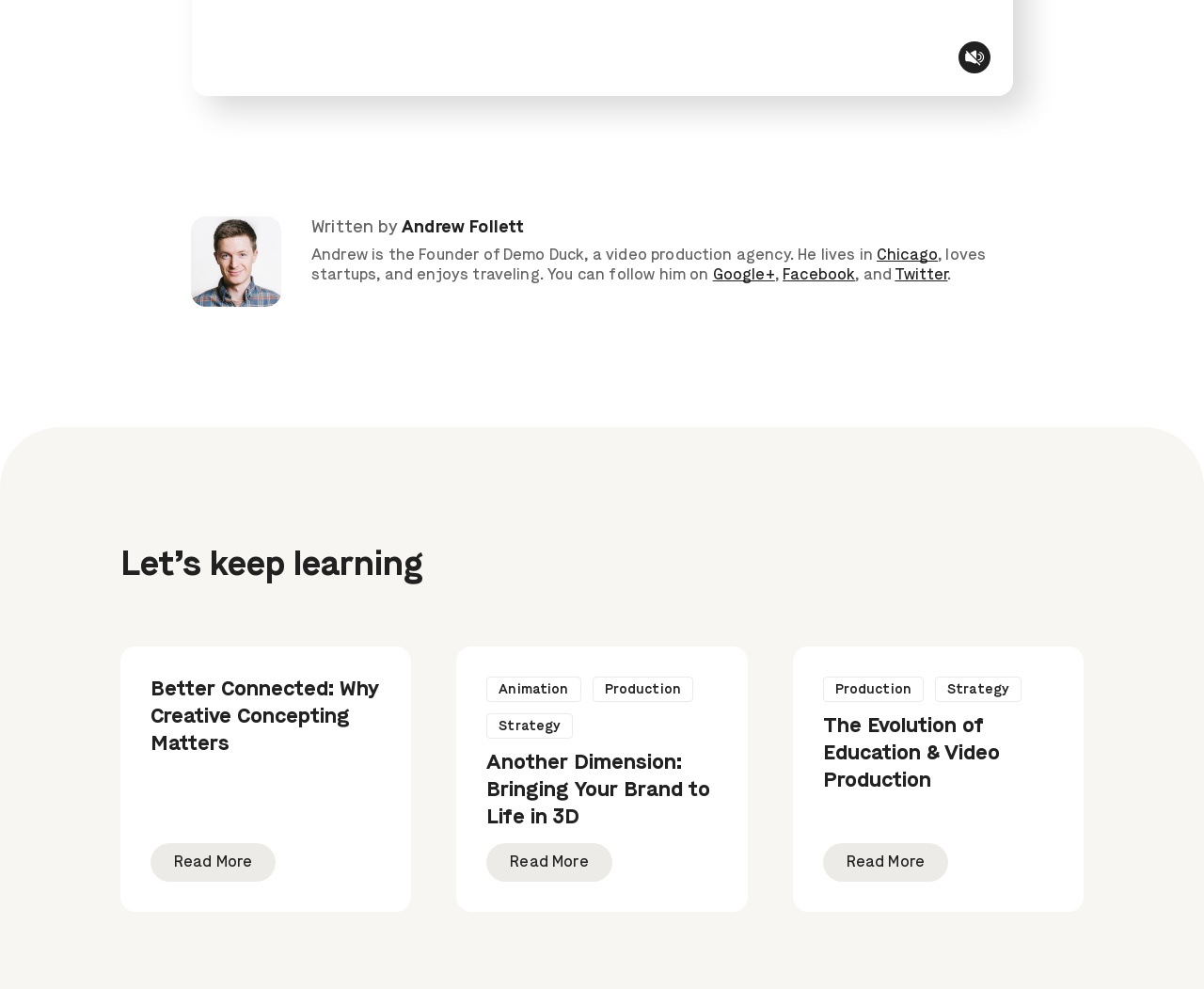Using the provided description Read More, find the bounding box coordinates for the UI element. Provide the coordinates in (top-left x, top-left y, bottom-right x, bottom-right y) format, ensuring all values are between 0 and 1.

[0.125, 0.853, 0.229, 0.891]